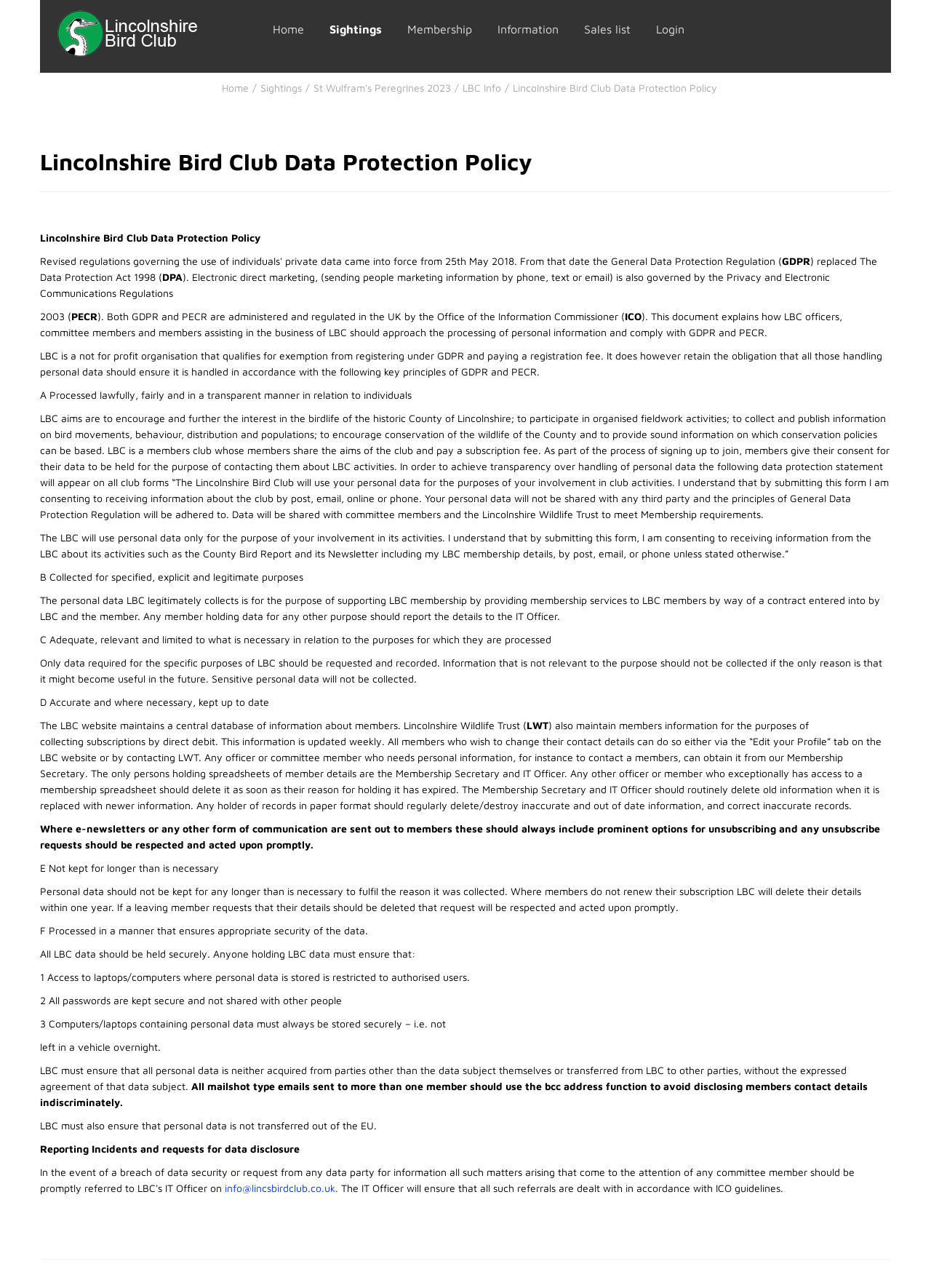Please determine the bounding box coordinates for the UI element described as: "Information".

[0.526, 0.011, 0.608, 0.034]